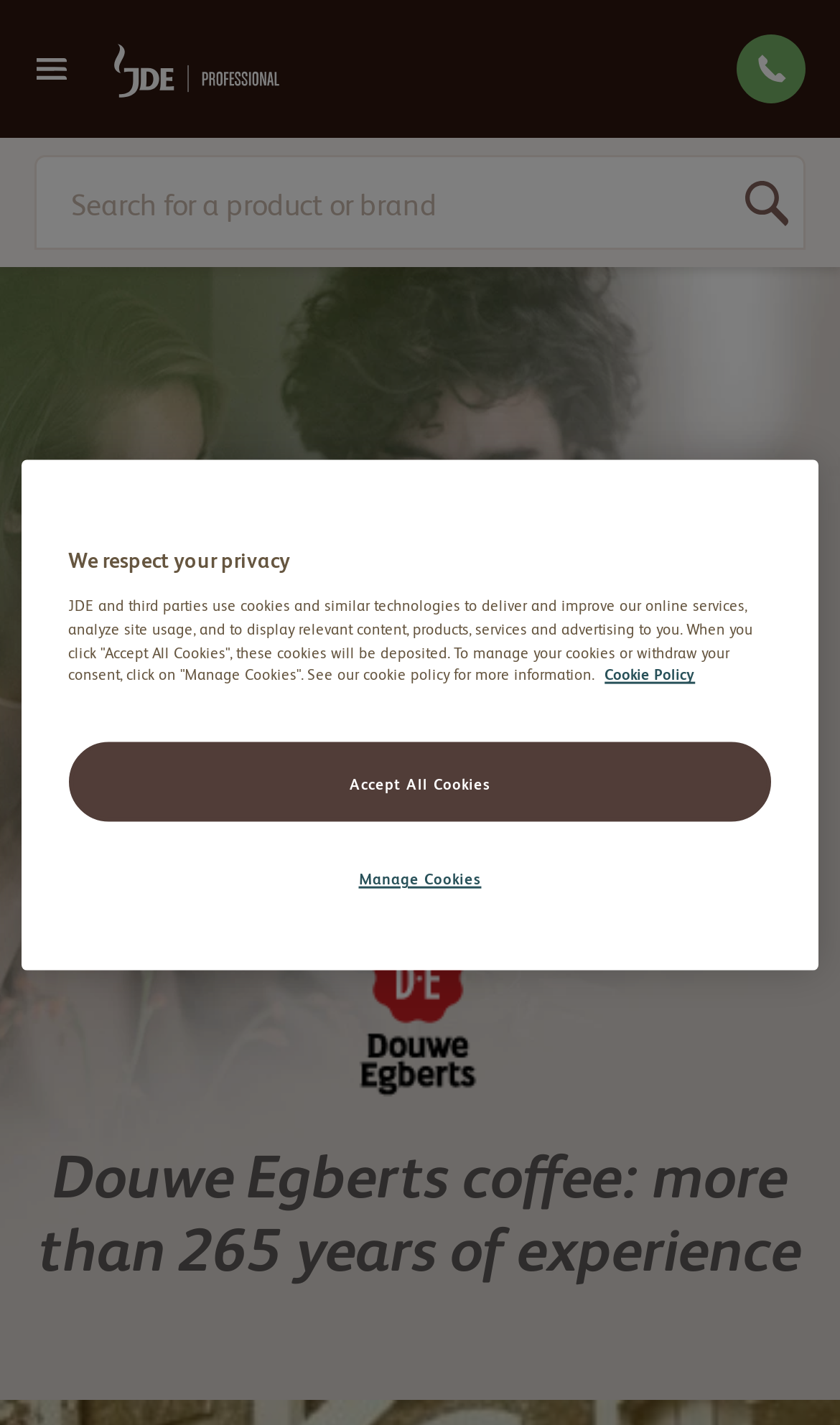Answer the following query concisely with a single word or phrase:
What is the brand logo displayed on the webpage?

Kenco